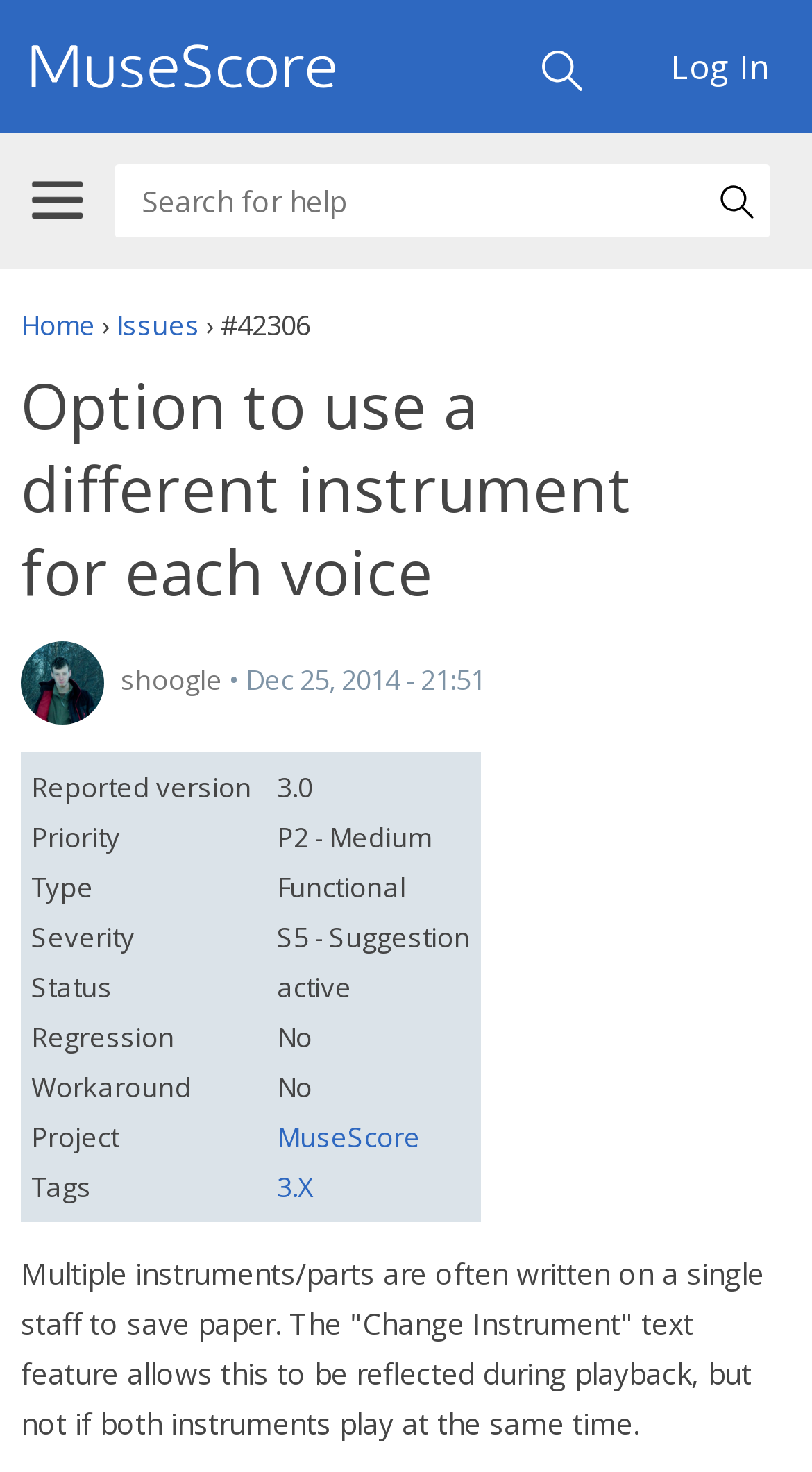Give a concise answer of one word or phrase to the question: 
What is the reported version of the software?

3.0